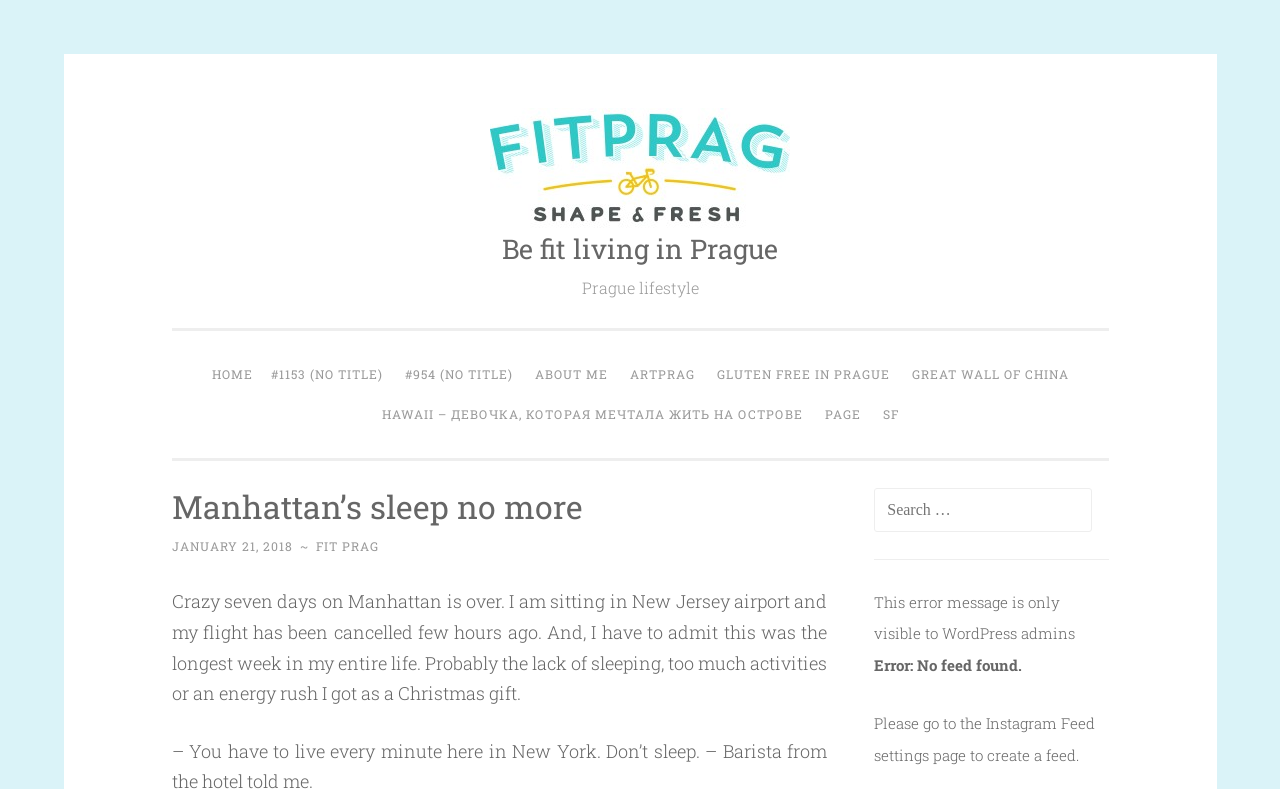Provide the bounding box coordinates for the area that should be clicked to complete the instruction: "Click on the 'Extract Email Addresses' link".

None